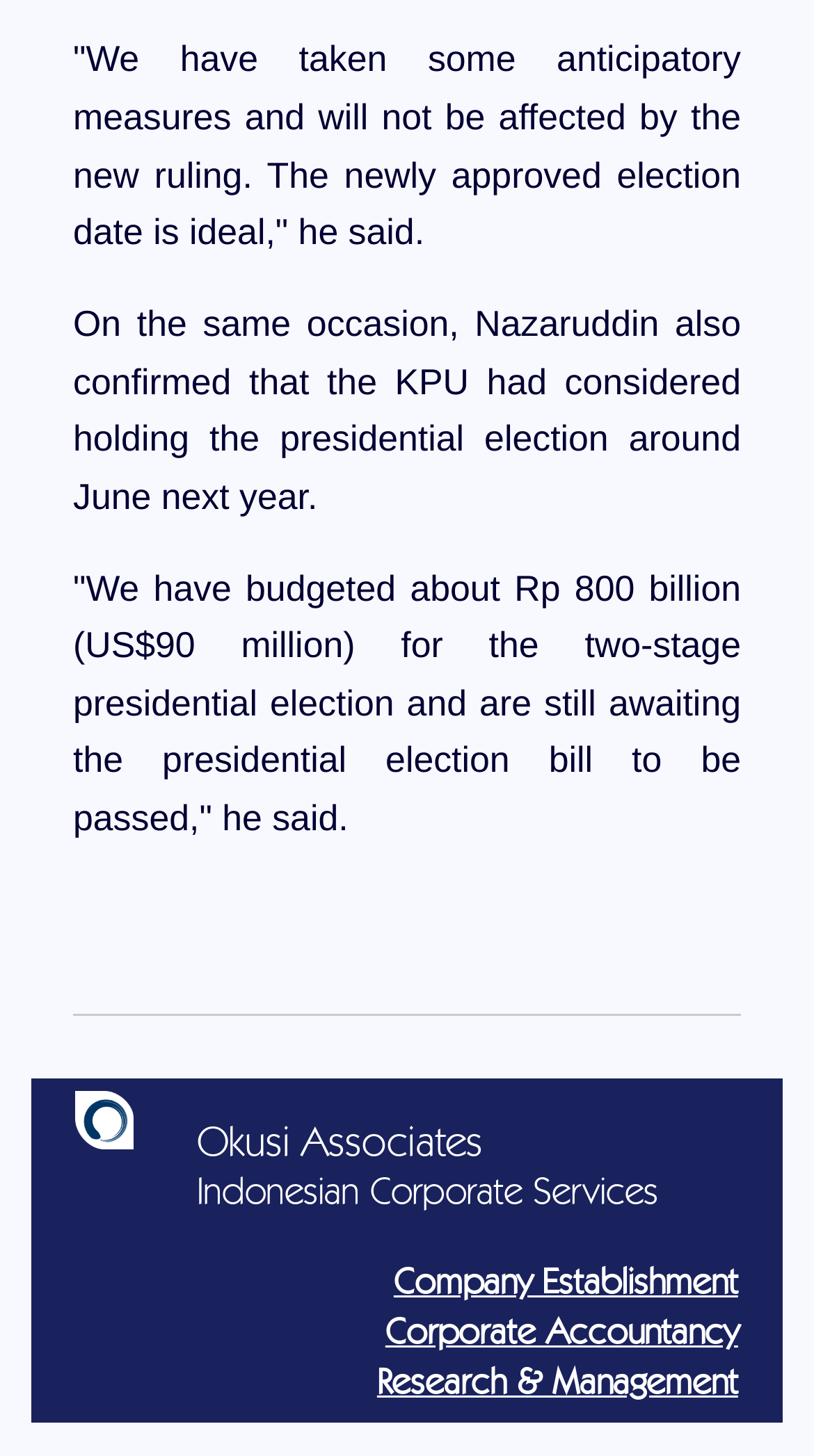Please respond in a single word or phrase: 
How many links are available under the company name?

3